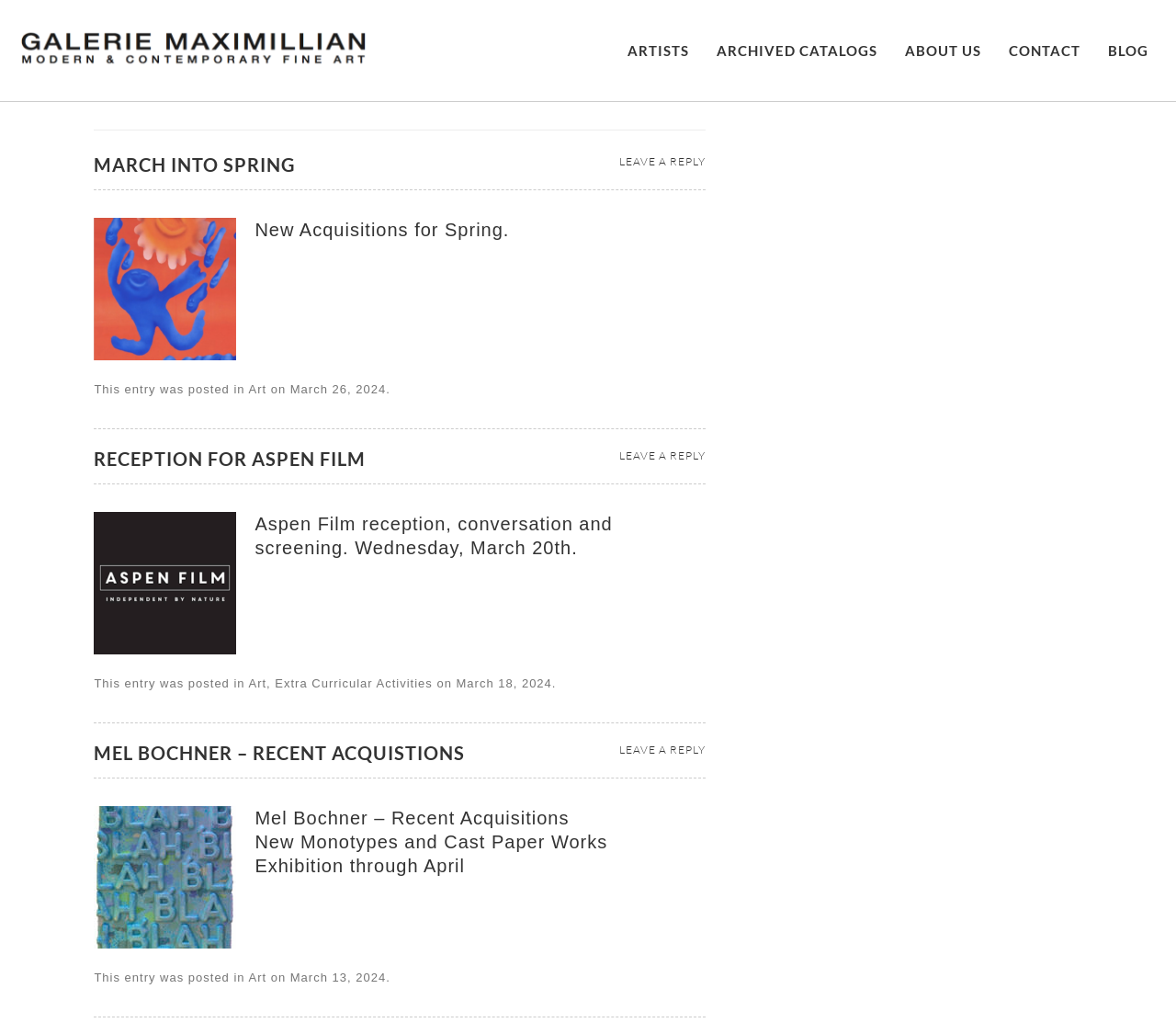Please identify the bounding box coordinates of the region to click in order to complete the task: "Read MARCH INTO SPRING article". The coordinates must be four float numbers between 0 and 1, specified as [left, top, right, bottom].

[0.08, 0.148, 0.251, 0.17]